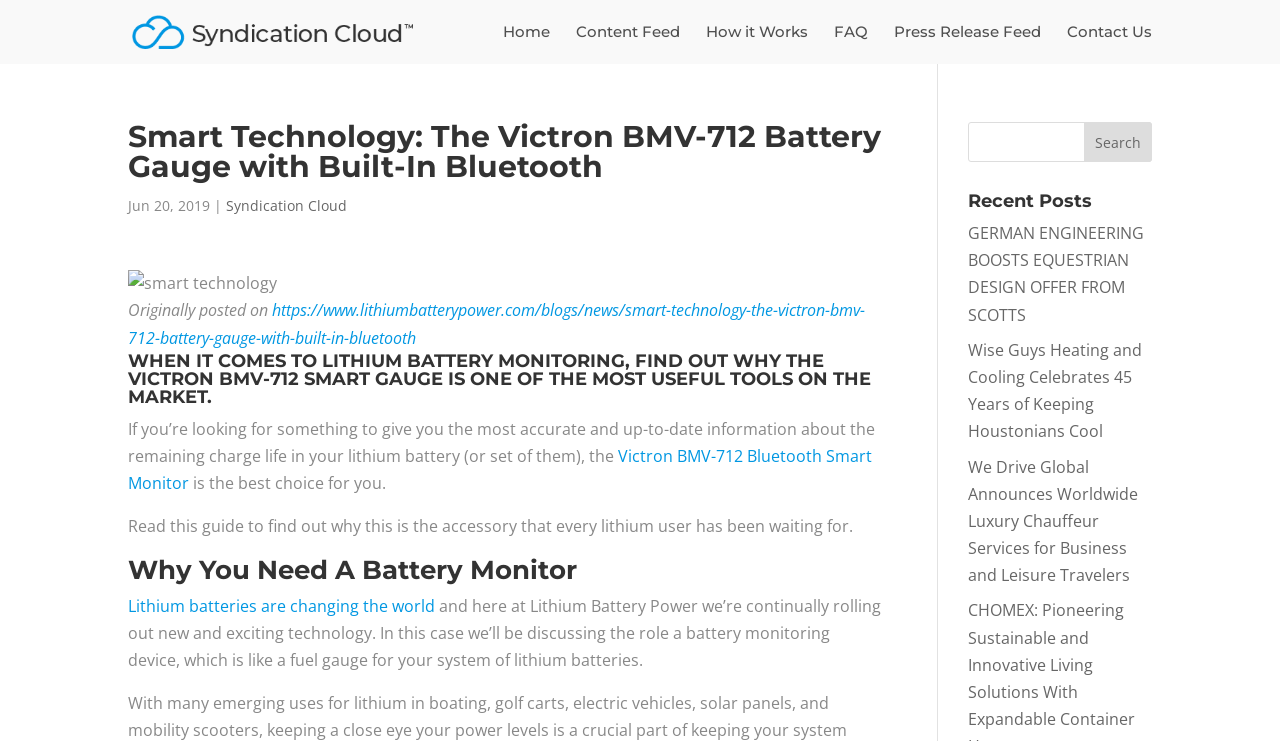Locate the UI element described by Victron BMV-712 Bluetooth Smart Monitor in the provided webpage screenshot. Return the bounding box coordinates in the format (top-left x, top-left y, bottom-right x, bottom-right y), ensuring all values are between 0 and 1.

[0.1, 0.6, 0.681, 0.667]